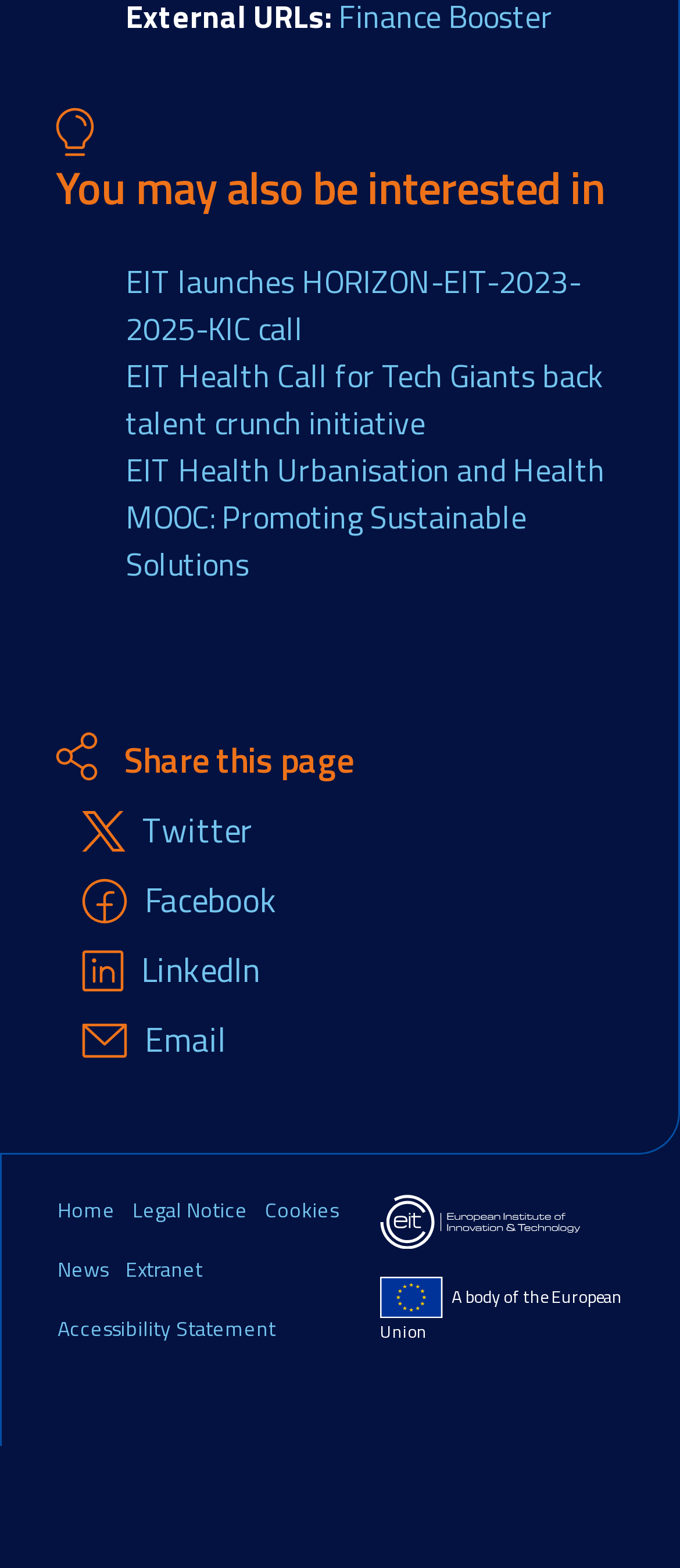What is the organization mentioned at the bottom?
Look at the screenshot and provide an in-depth answer.

The text 'A body of the European Union' at the bottom of the webpage indicates that the organization being referred to is part of the European Union.